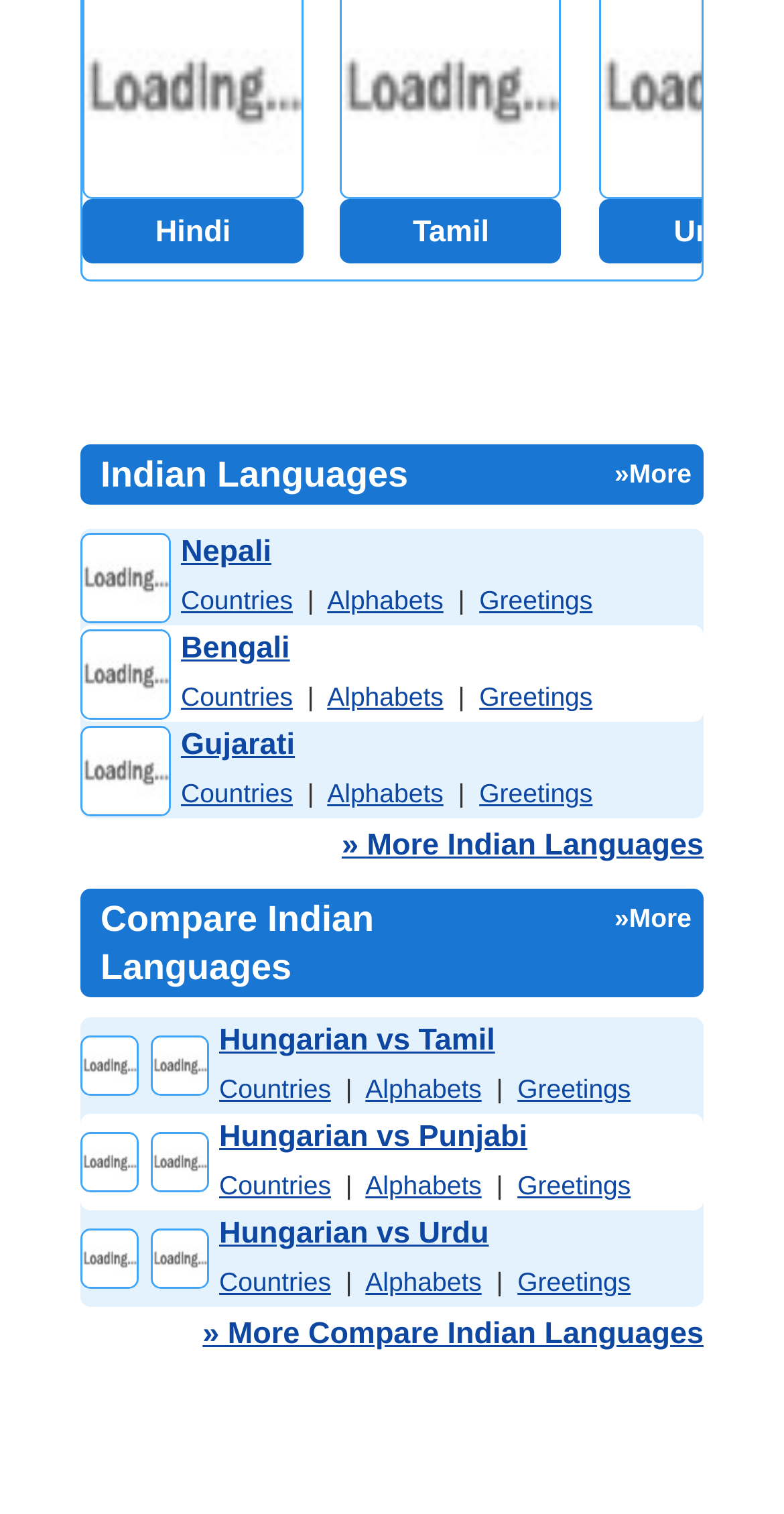Give a one-word or phrase response to the following question: How many rows are in the first table?

3